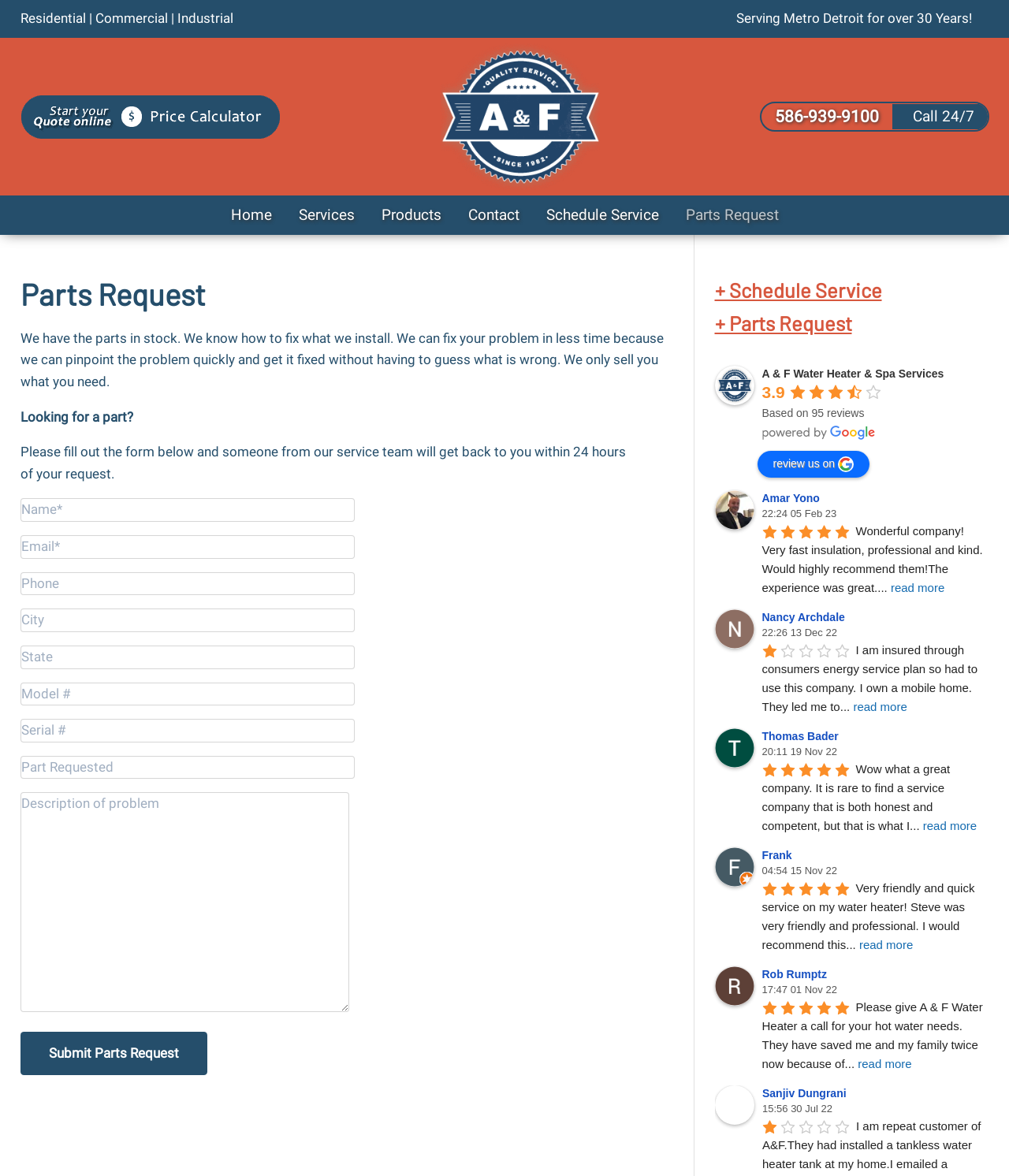Given the element description name="Message" placeholder="Description of problem", specify the bounding box coordinates of the corresponding UI element in the format (top-left x, top-left y, bottom-right x, bottom-right y). All values must be between 0 and 1.

[0.02, 0.674, 0.346, 0.86]